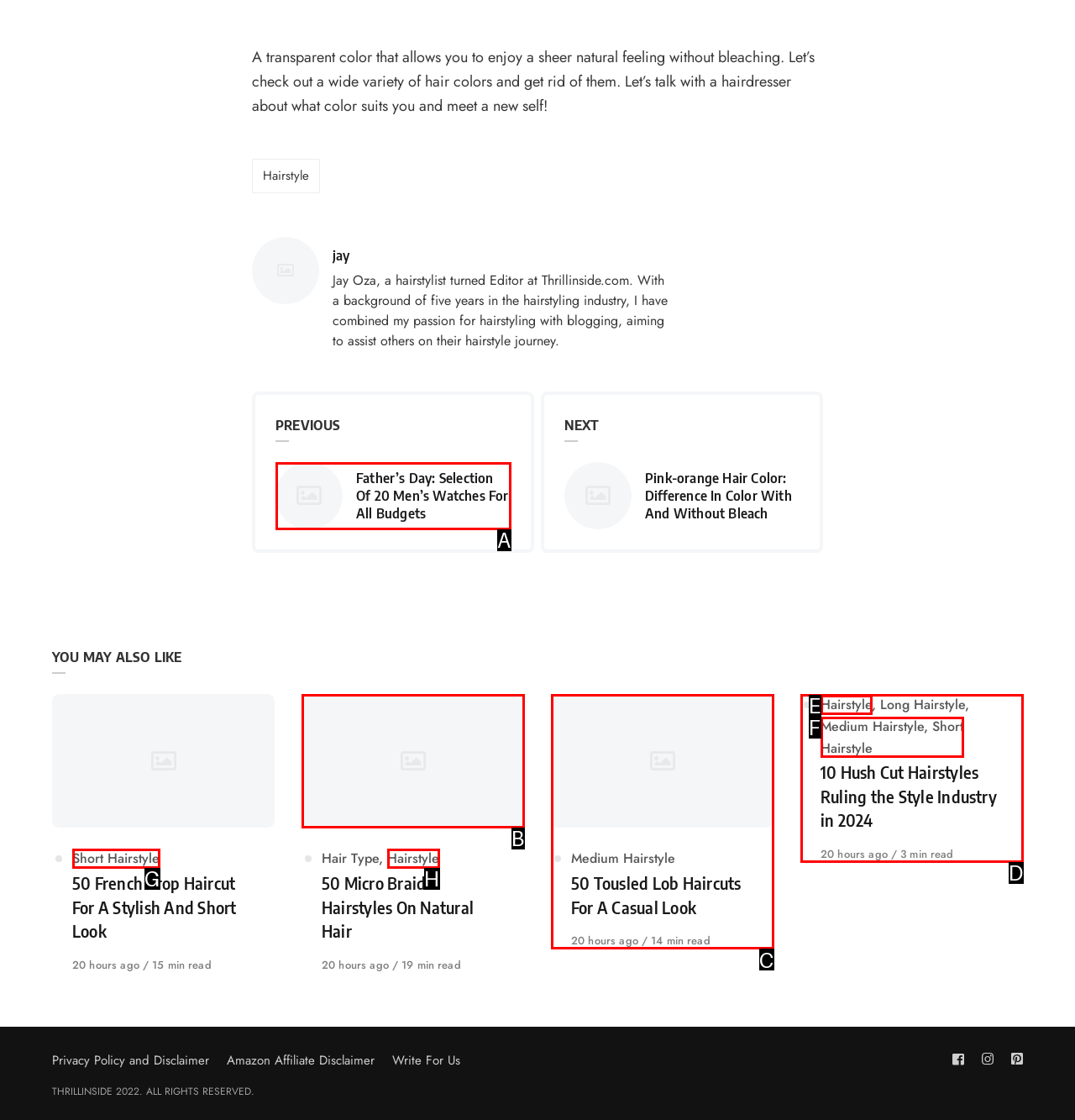Identify the option that corresponds to the description: Hairstyle 
Provide the letter of the matching option from the available choices directly.

H